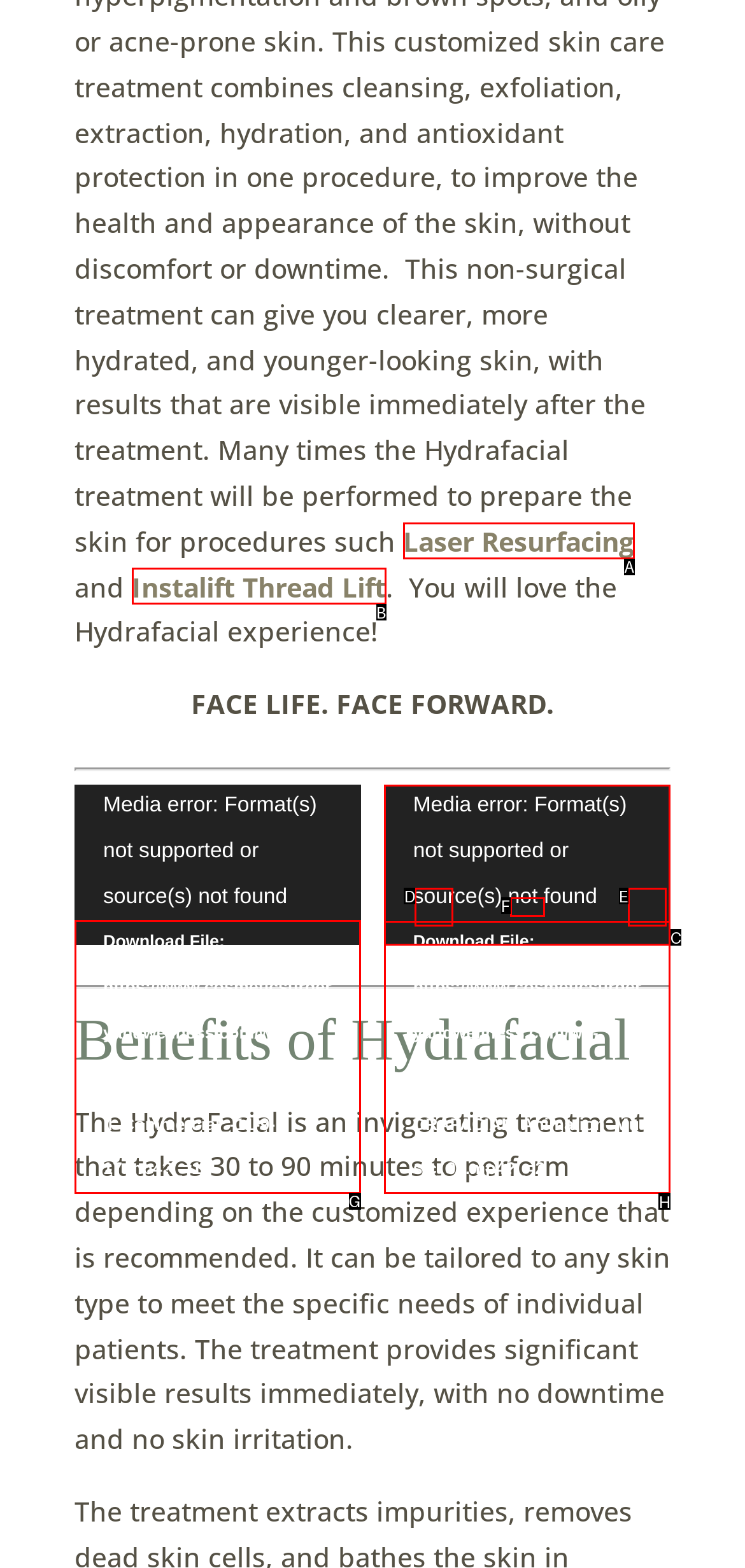Which option should you click on to fulfill this task: Download the video file? Answer with the letter of the correct choice.

G